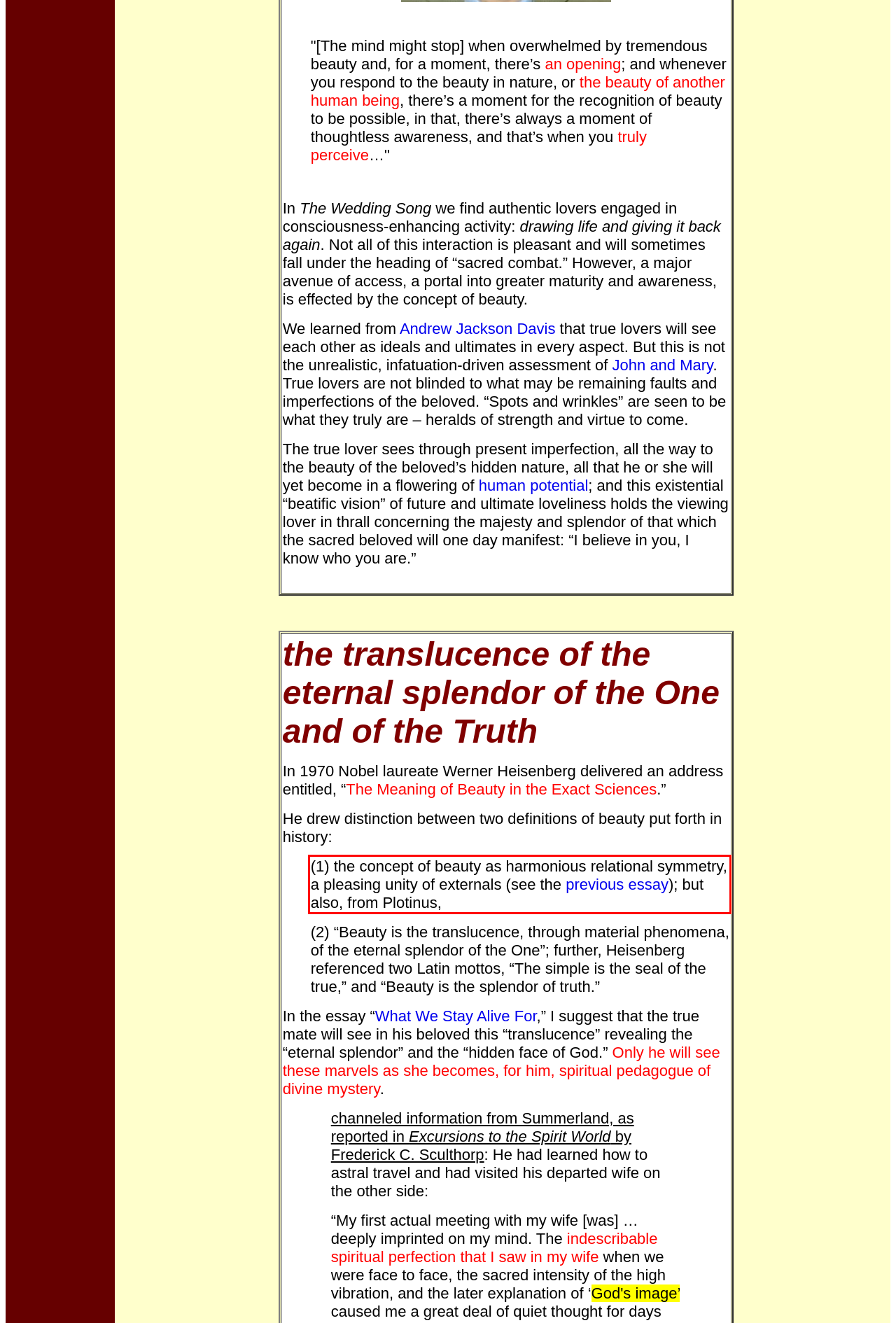You are provided with a screenshot of a webpage that includes a red bounding box. Extract and generate the text content found within the red bounding box.

(1) the concept of beauty as harmonious relational symmetry, a pleasing unity of externals (see the previous essay); but also, from Plotinus,